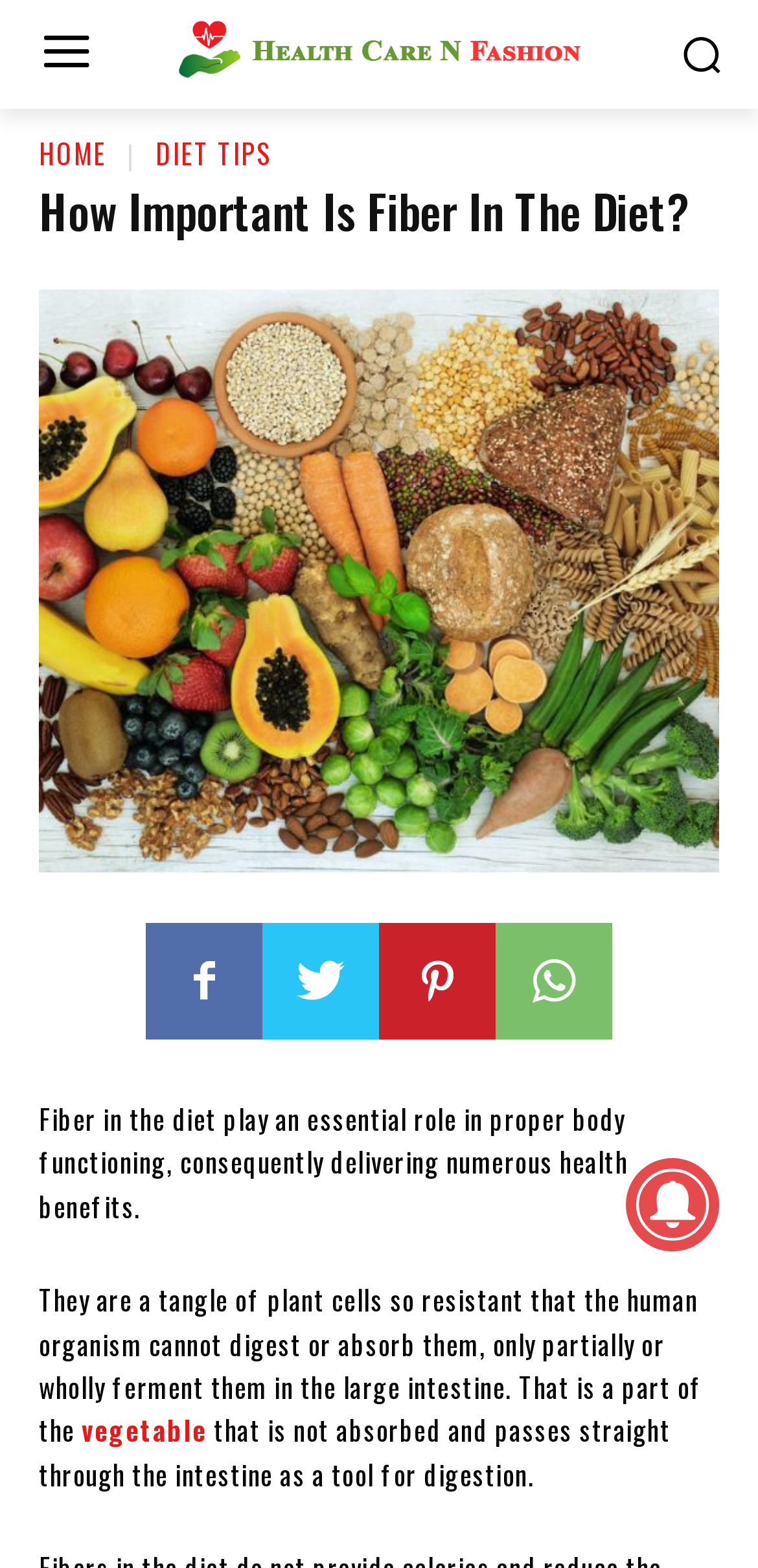What is the logo of the website?
Use the information from the screenshot to give a comprehensive response to the question.

The logo of the website is located at the top left corner of the webpage, and it is an image element with the text 'Logo'.